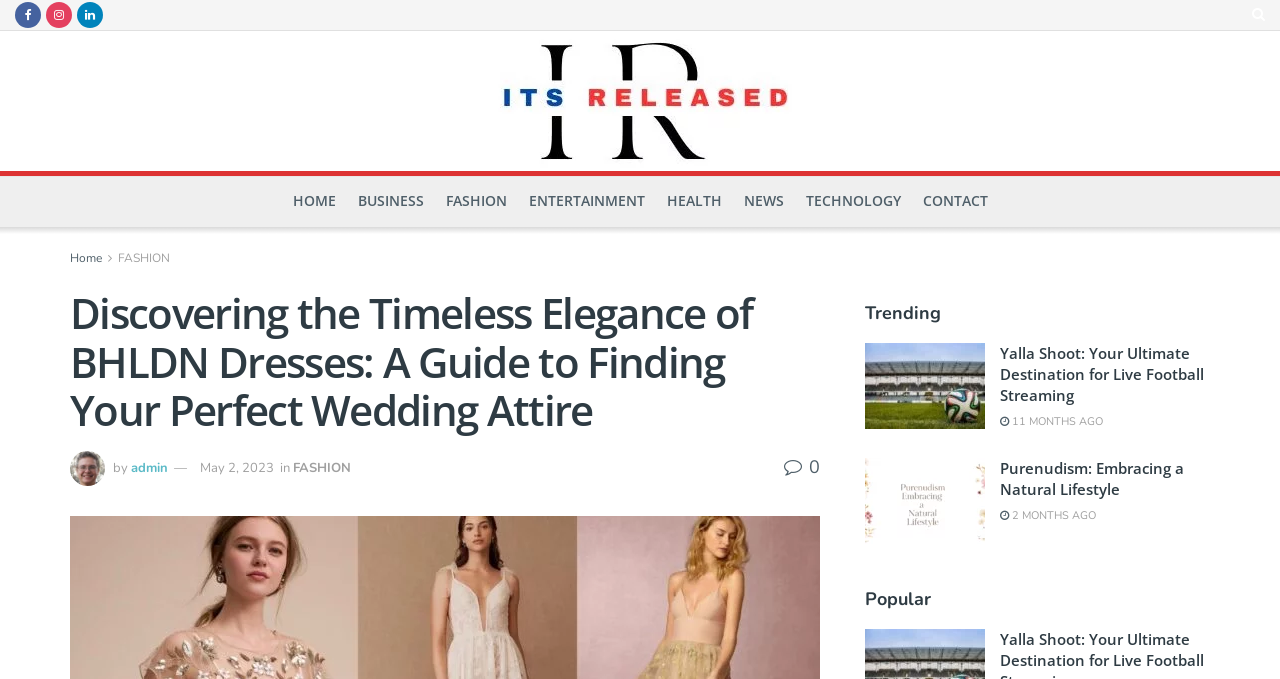Using the description: "11 months ago", identify the bounding box of the corresponding UI element in the screenshot.

[0.781, 0.61, 0.862, 0.632]